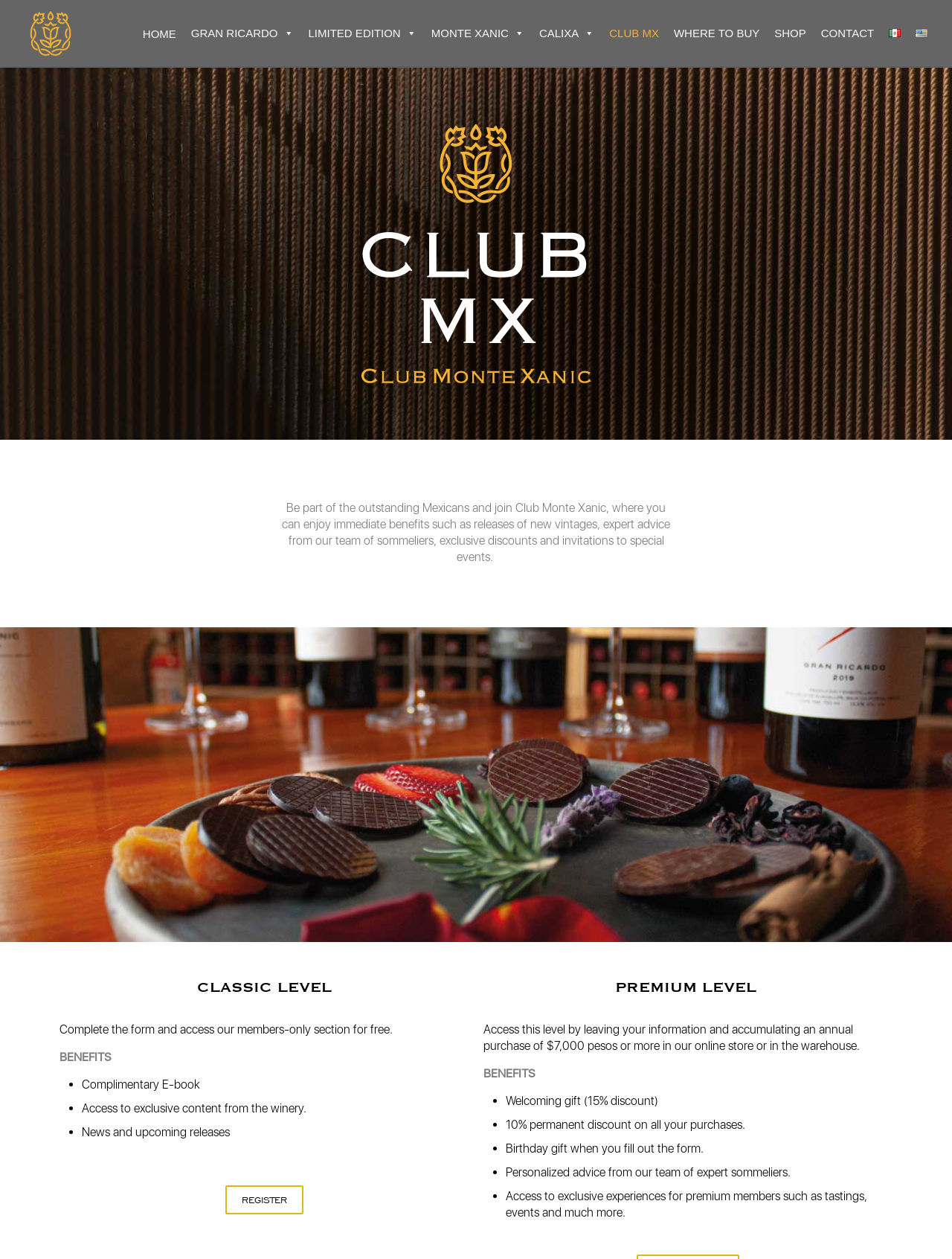What is the benefit of premium membership?
Using the information from the image, answer the question thoroughly.

The benefit of premium membership can be seen in the static text element with ID 335, which mentions '10% permanent discount on all your purchases' as one of the benefits of premium membership.